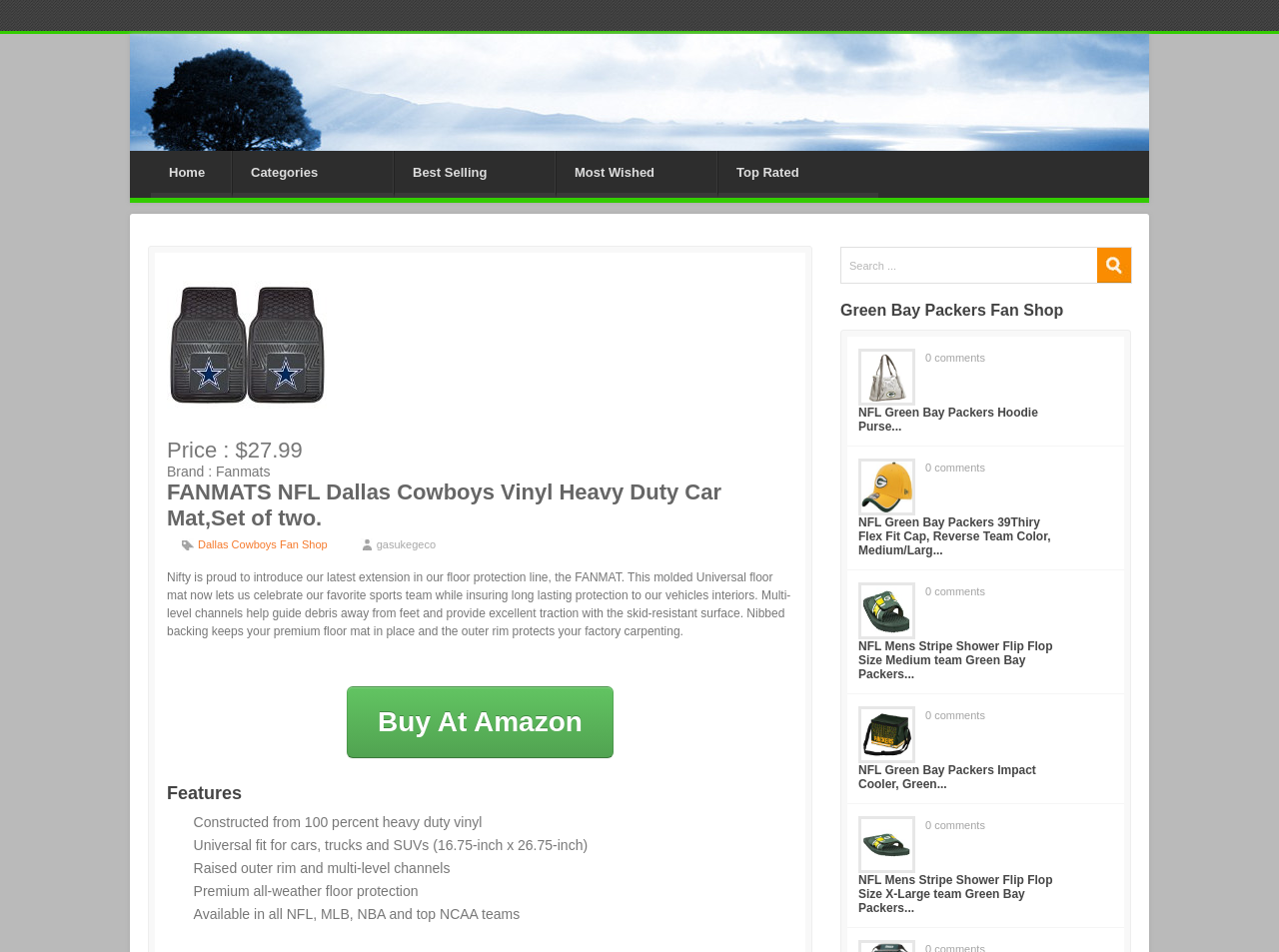Respond to the question below with a single word or phrase:
What is the brand of the car mat?

Fanmats